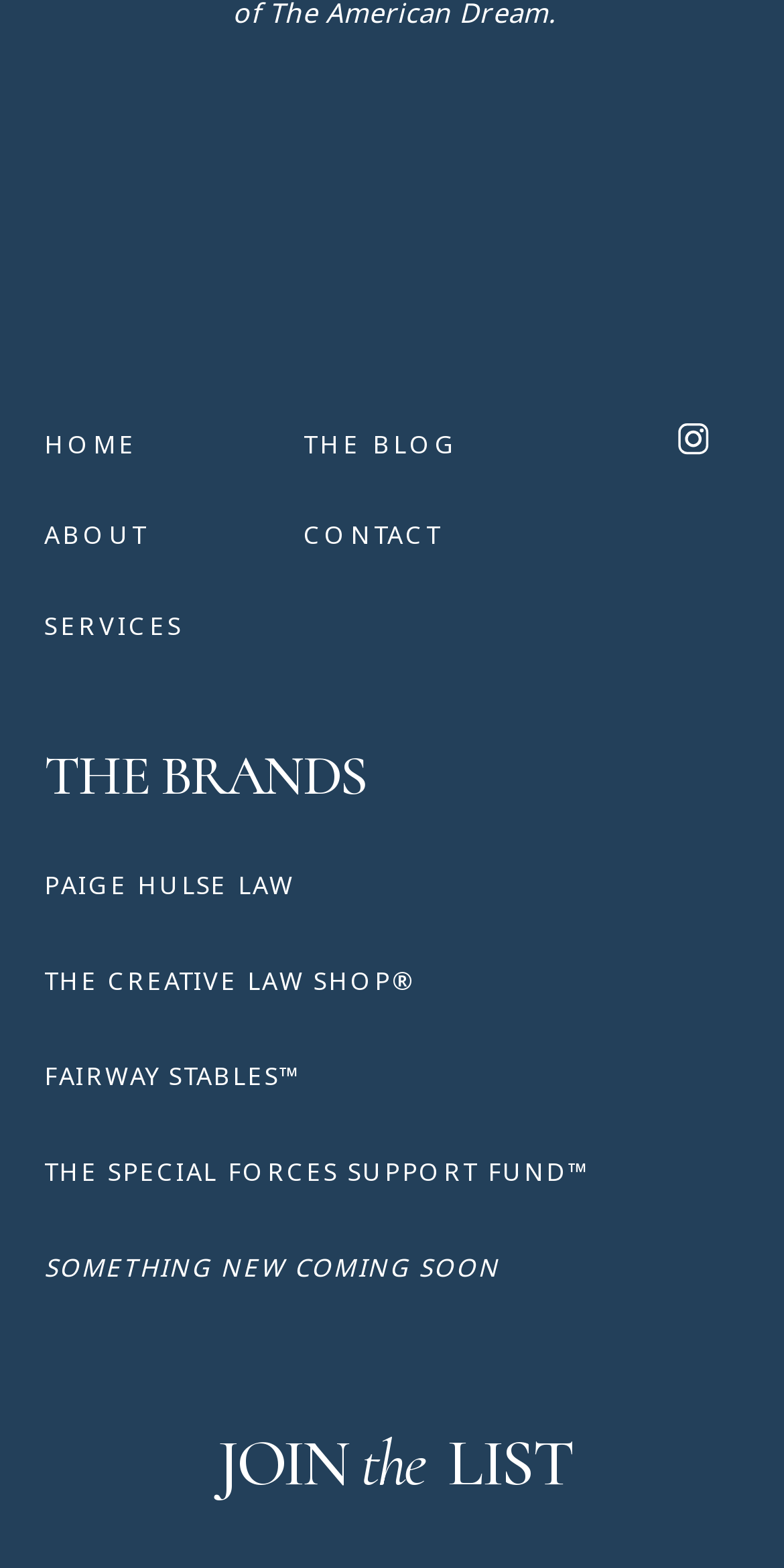Select the bounding box coordinates of the element I need to click to carry out the following instruction: "Read THE BLOG".

[0.388, 0.267, 0.7, 0.298]